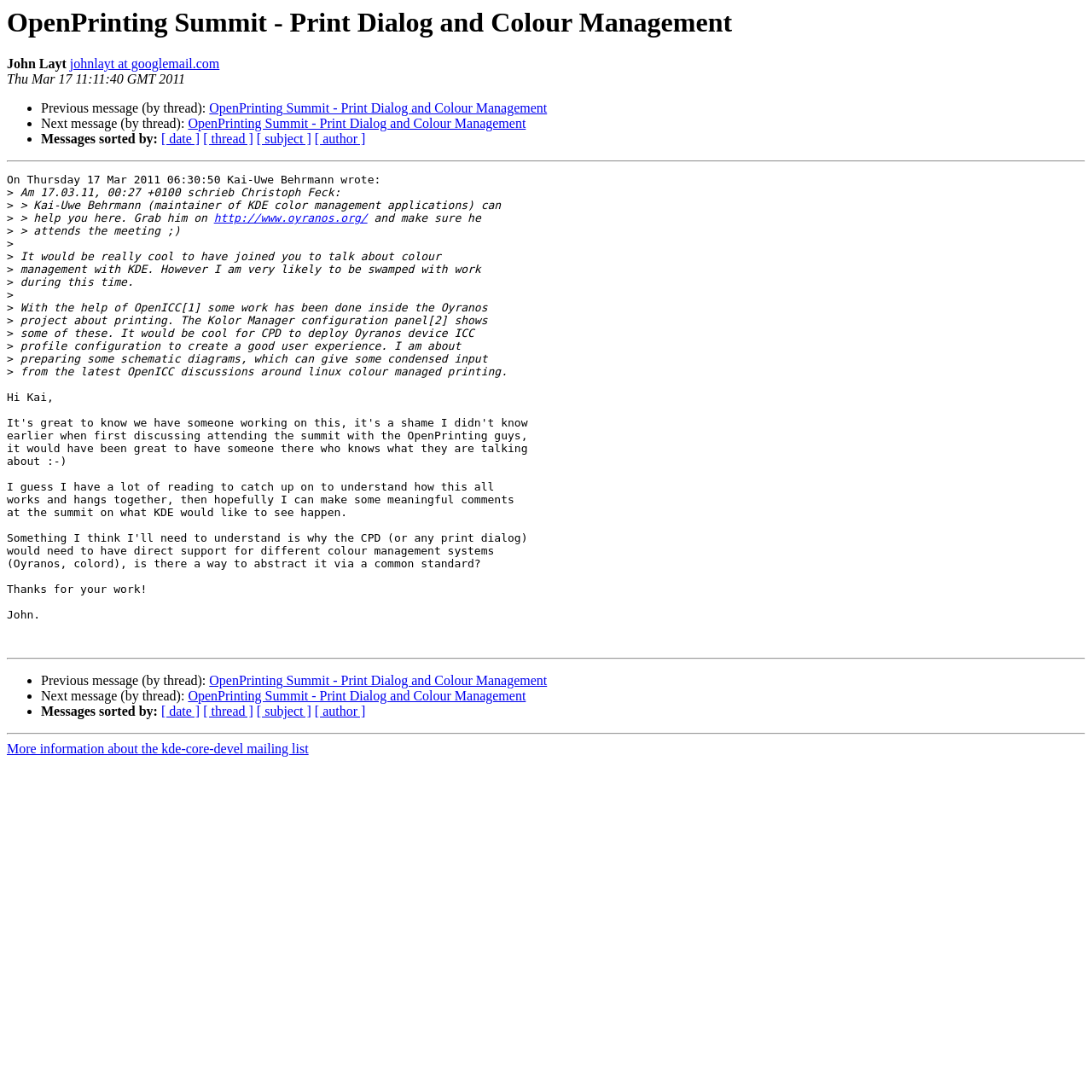Please specify the bounding box coordinates of the clickable section necessary to execute the following command: "View terms and conditions".

None